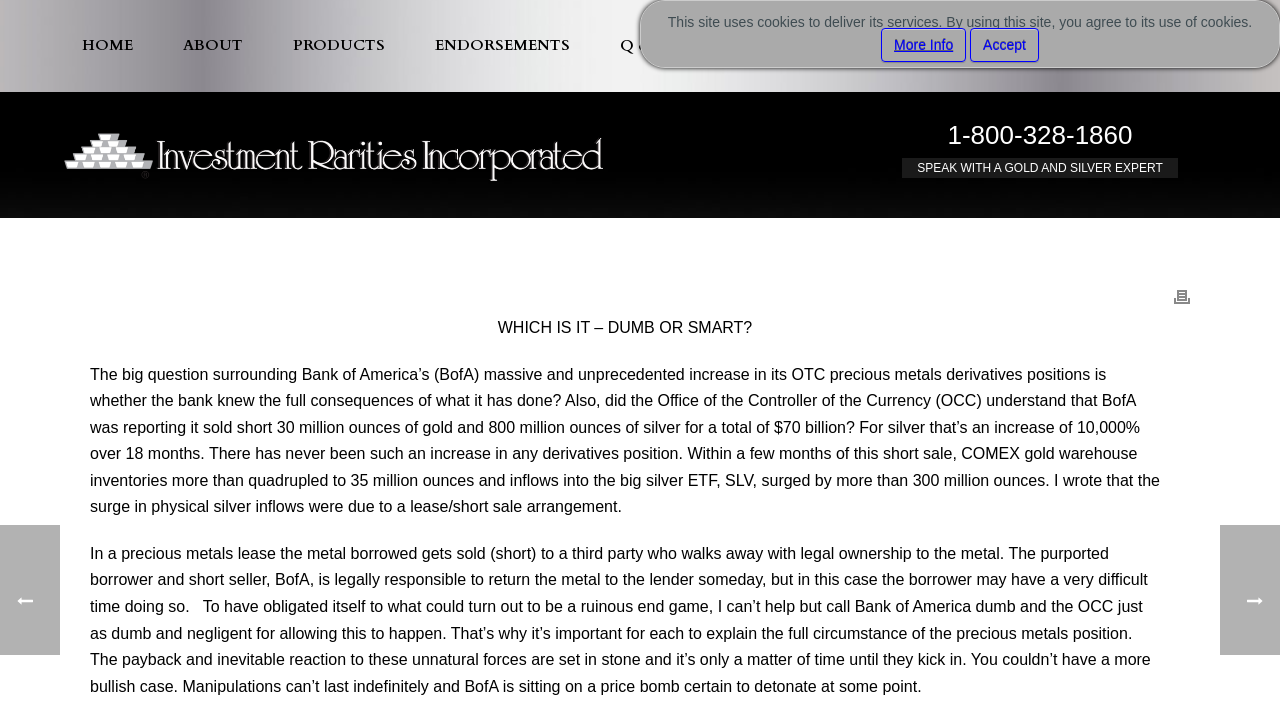Identify the bounding box coordinates of the specific part of the webpage to click to complete this instruction: "Click the CONTACT link".

[0.547, 0.028, 0.636, 0.102]